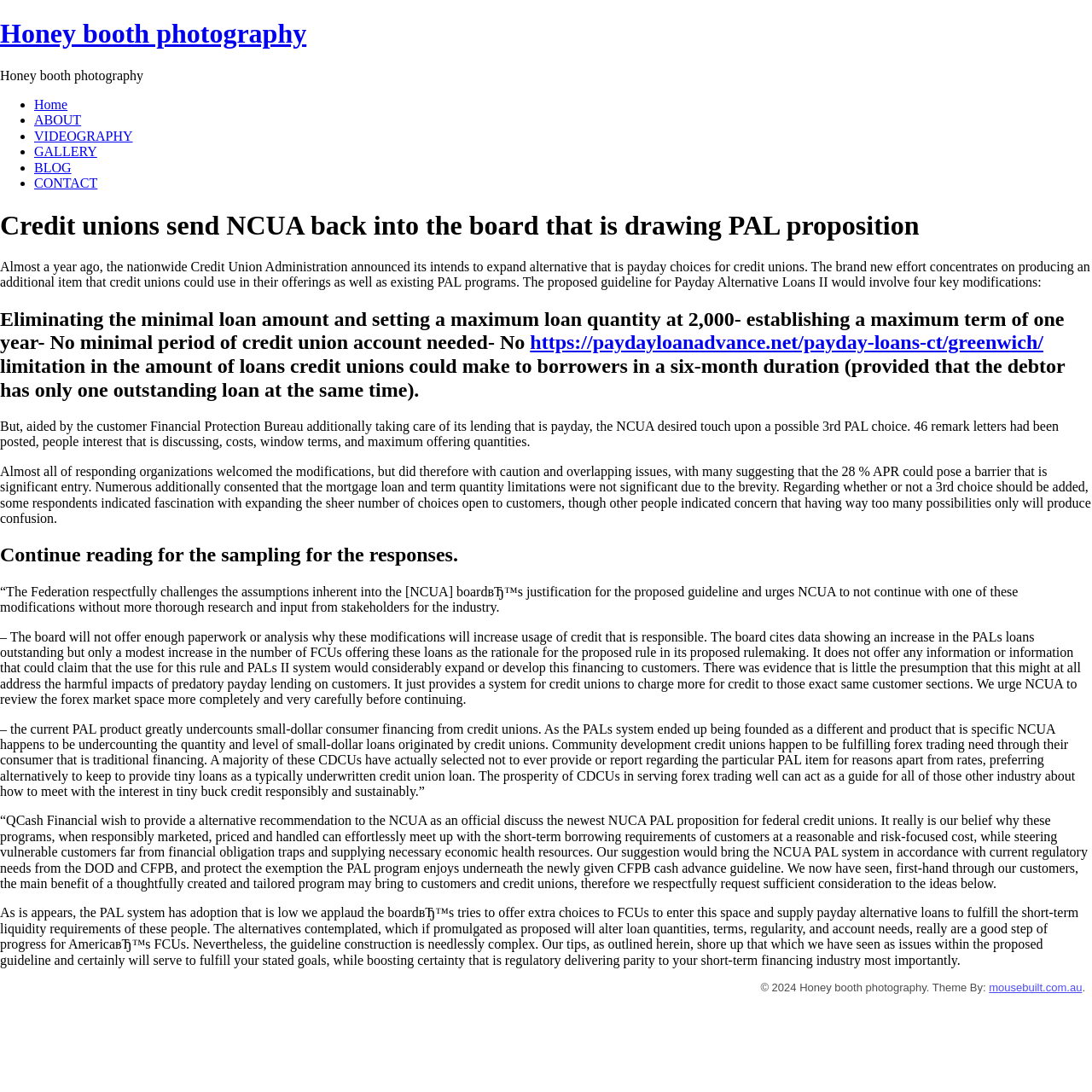Locate the bounding box coordinates of the area where you should click to accomplish the instruction: "Read about Videography".

[0.031, 0.118, 0.122, 0.131]